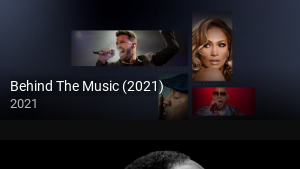Using the information shown in the image, answer the question with as much detail as possible: What year is the documentary series released?

The year '2021' is displayed below the title, signifying the release of this revitalized version of the classic documentary series.